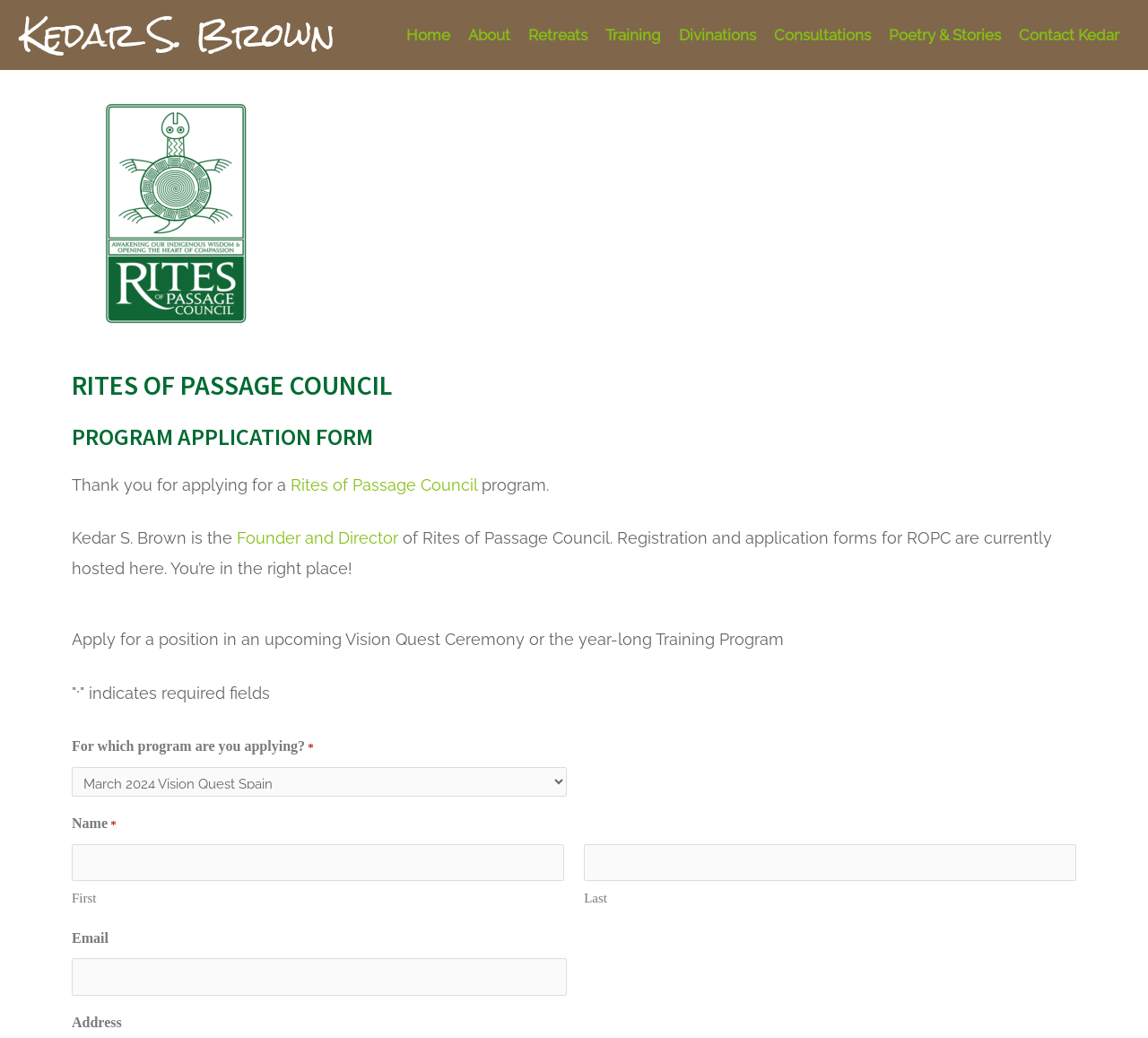What is the purpose of this webpage?
Provide a concise answer using a single word or phrase based on the image.

Program application form